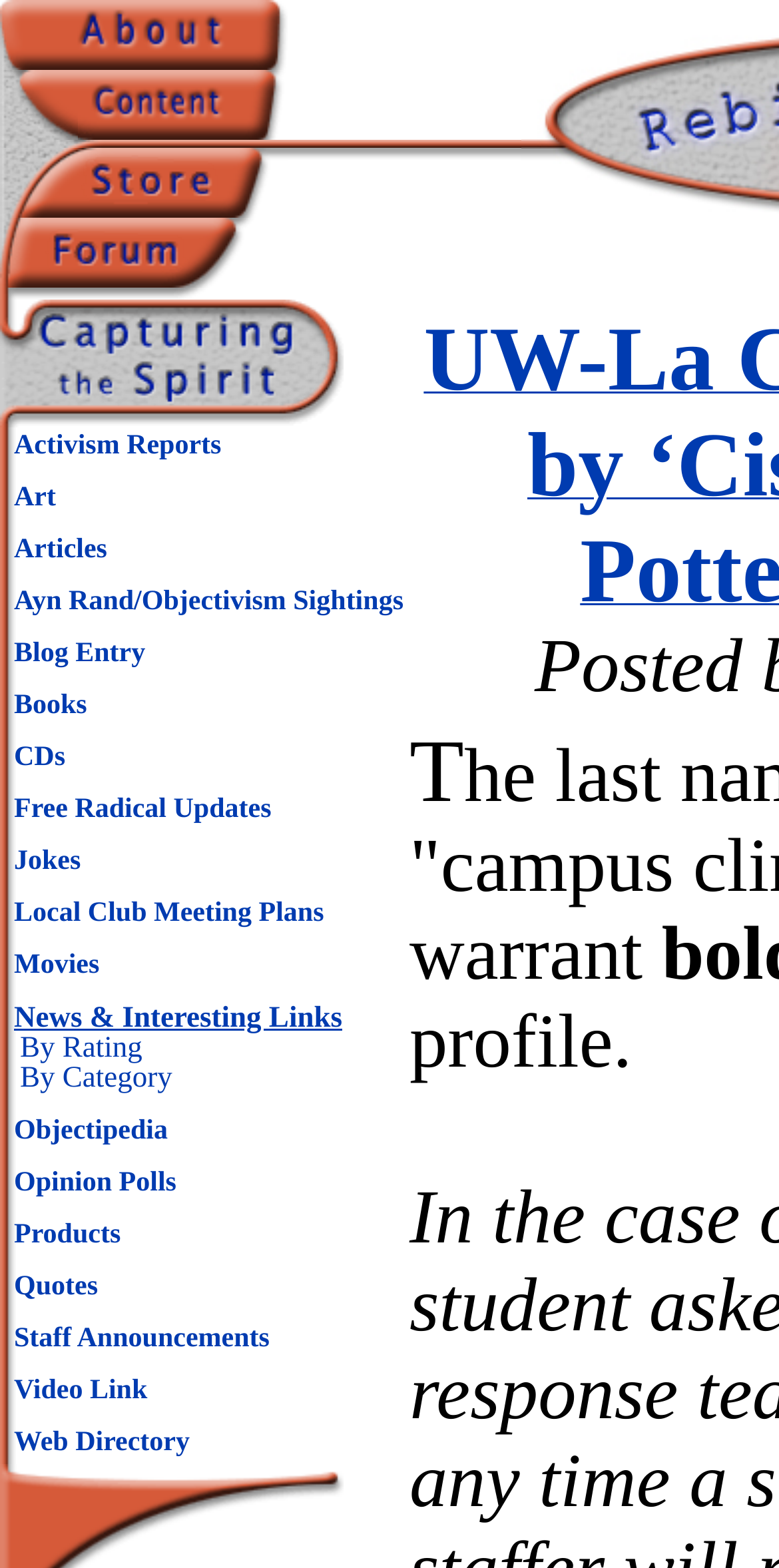Specify the bounding box coordinates of the element's area that should be clicked to execute the given instruction: "Read the Activism Reports". The coordinates should be four float numbers between 0 and 1, i.e., [left, top, right, bottom].

[0.018, 0.275, 0.284, 0.294]